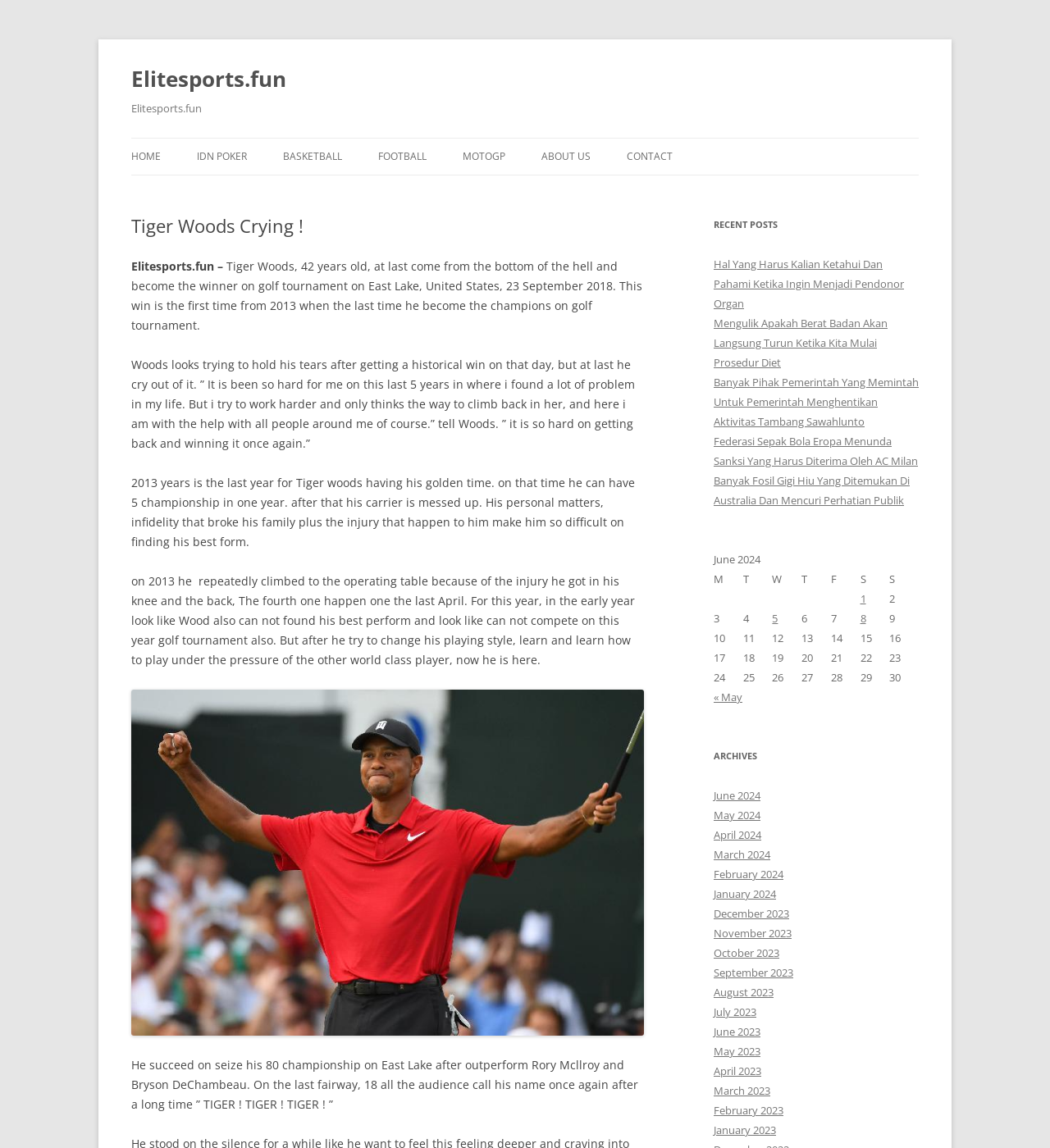Identify the bounding box coordinates for the element you need to click to achieve the following task: "View recent posts". Provide the bounding box coordinates as four float numbers between 0 and 1, in the form [left, top, right, bottom].

[0.68, 0.187, 0.875, 0.204]